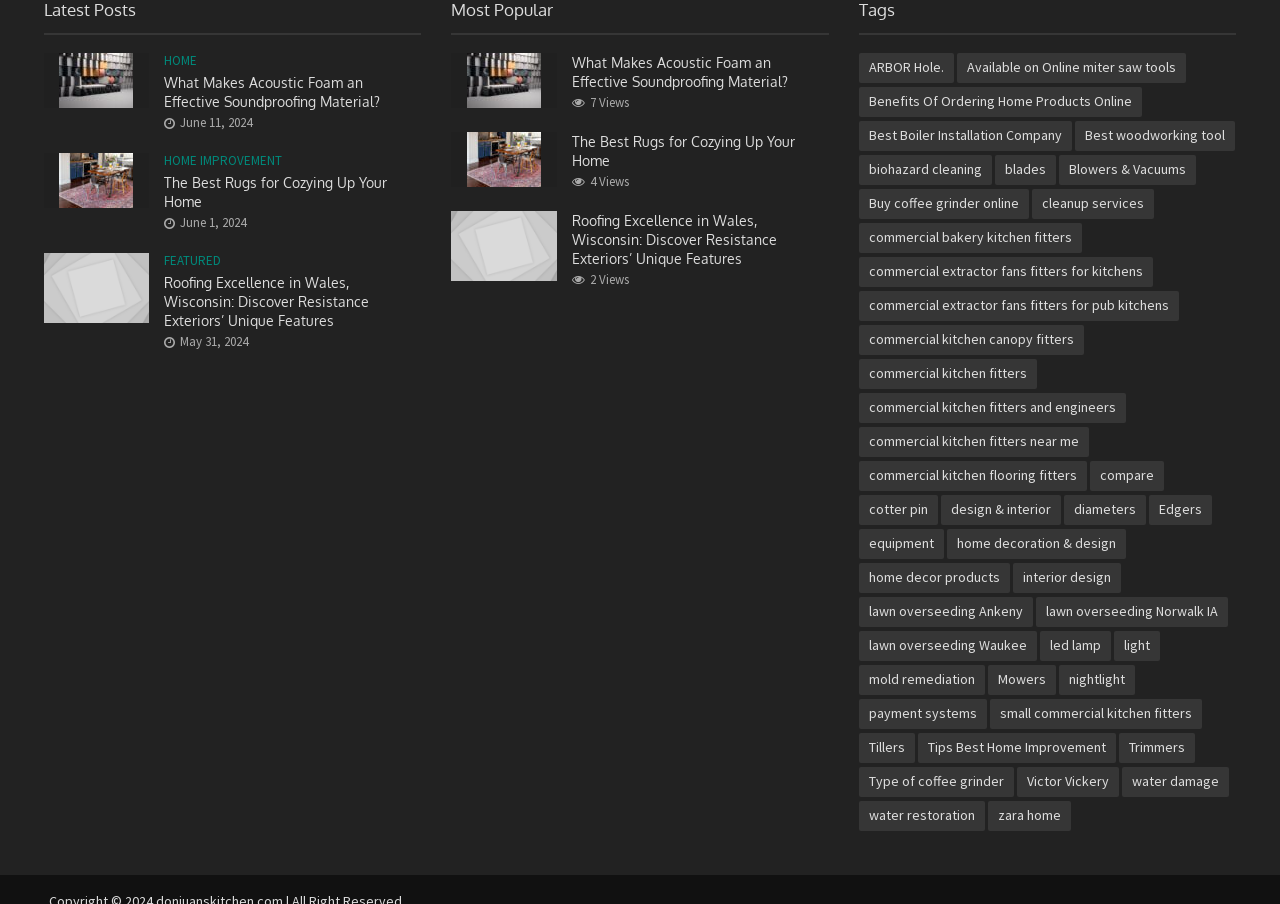Provide the bounding box for the UI element matching this description: "Home".

[0.128, 0.058, 0.154, 0.08]